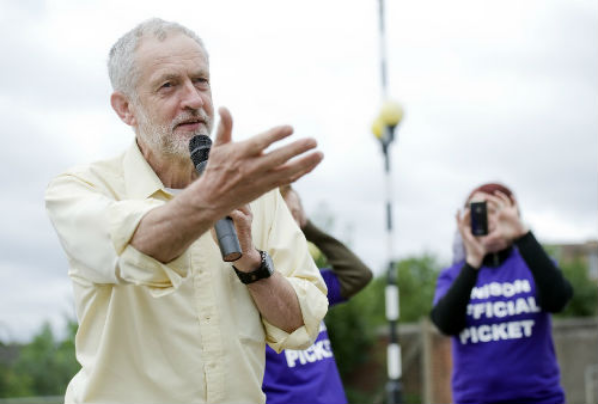Please provide a short answer using a single word or phrase for the question:
What is the likely cause the elder statesman is advocating for?

Workers' rights